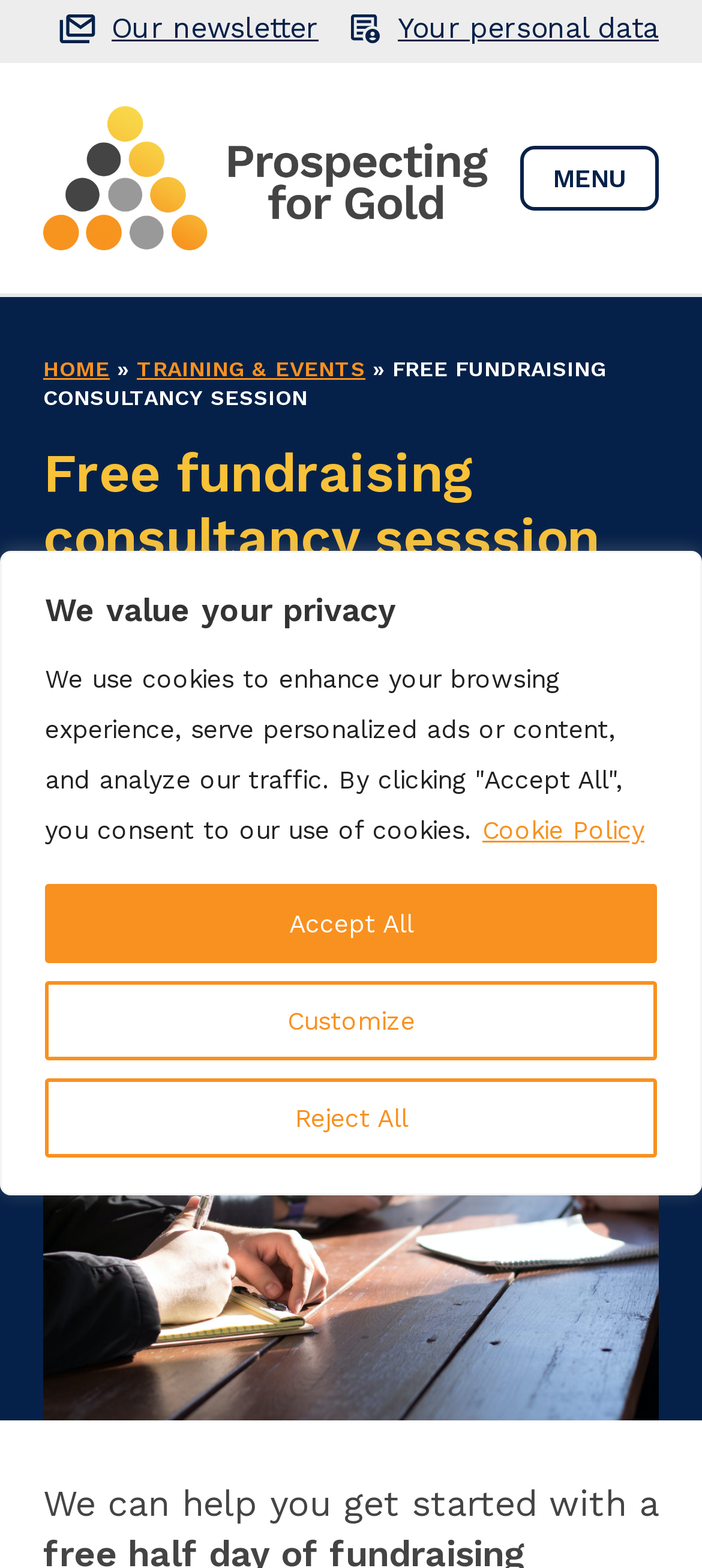What is the format of the consultancy session?
Based on the image, give a one-word or short phrase answer.

Meeting